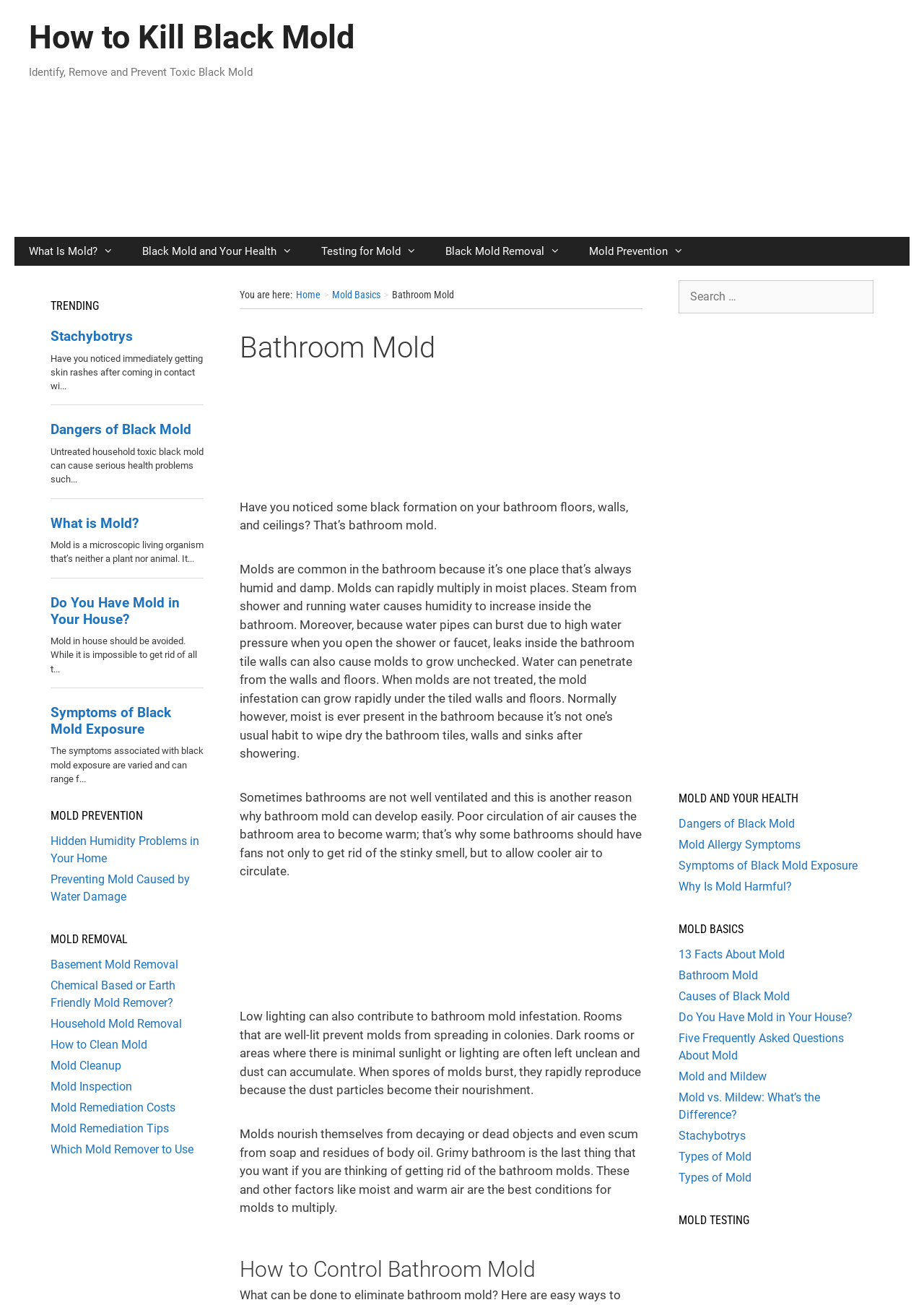Specify the bounding box coordinates of the element's area that should be clicked to execute the given instruction: "Learn about 'Mold Prevention'". The coordinates should be four float numbers between 0 and 1, i.e., [left, top, right, bottom].

[0.622, 0.181, 0.755, 0.203]